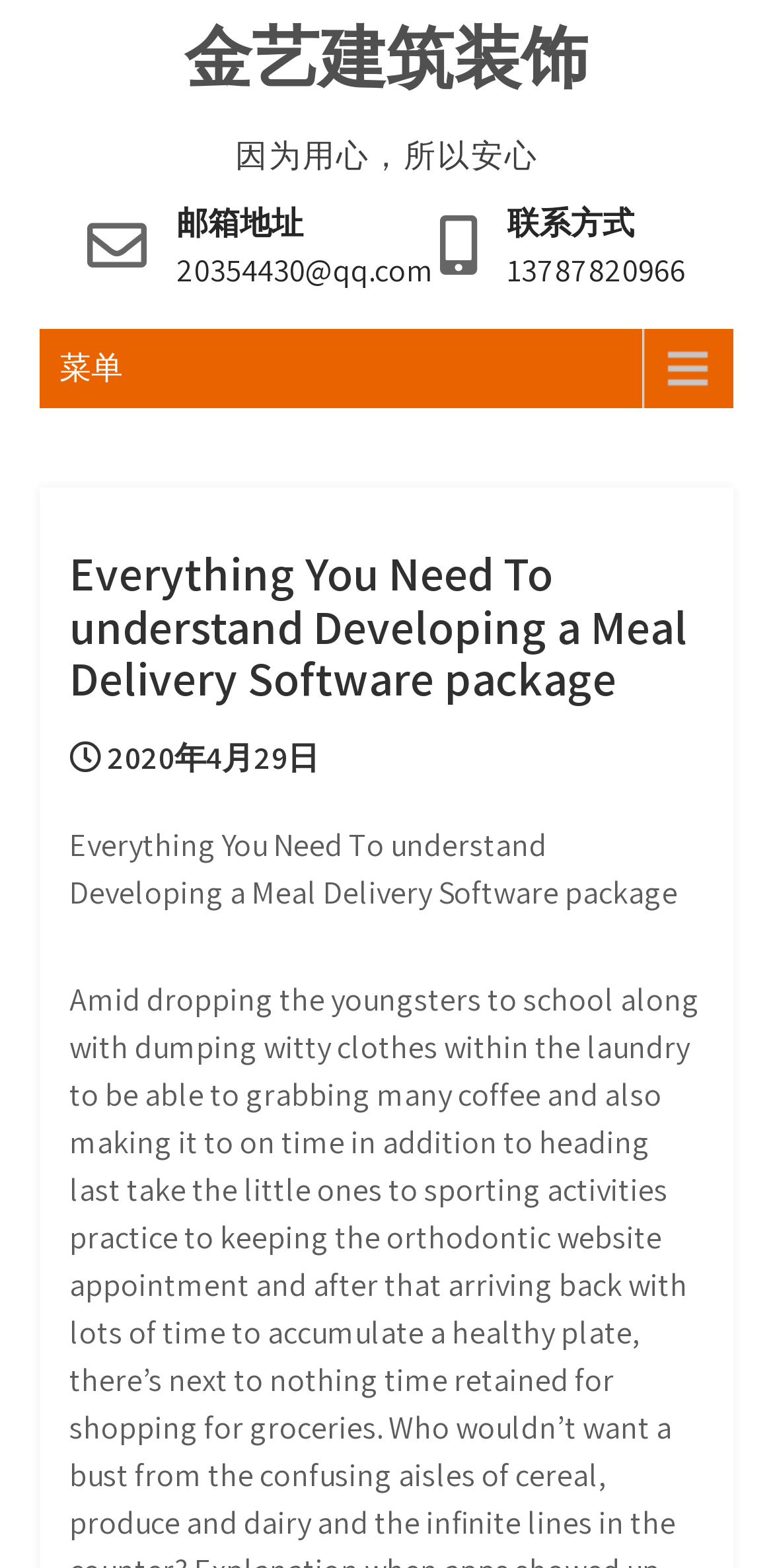Please find the bounding box for the UI element described by: "金艺建筑装饰".

[0.238, 0.008, 0.762, 0.064]